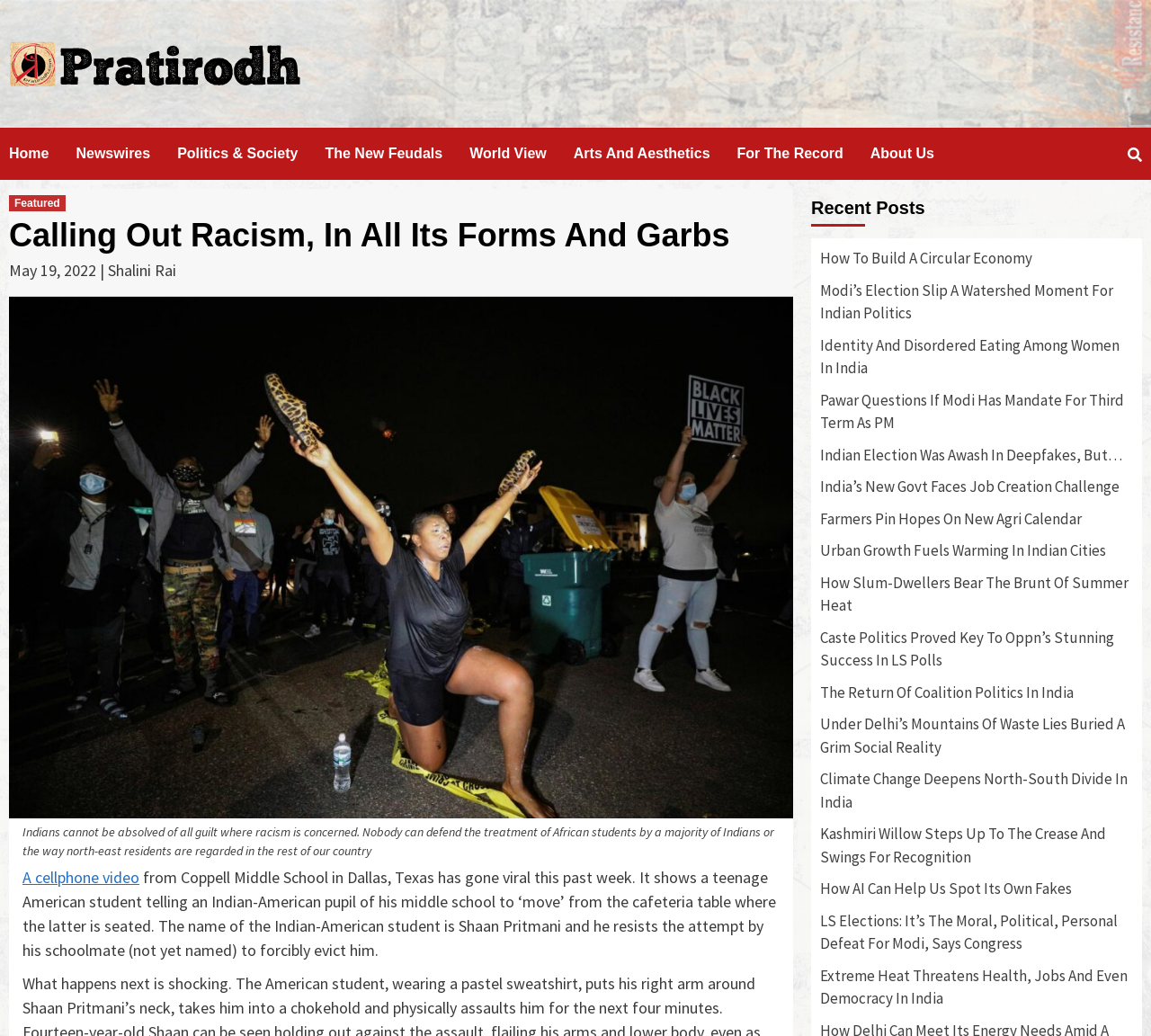Please identify the bounding box coordinates of the clickable region that I should interact with to perform the following instruction: "Click on the 'Home' link". The coordinates should be expressed as four float numbers between 0 and 1, i.e., [left, top, right, bottom].

[0.008, 0.123, 0.066, 0.174]